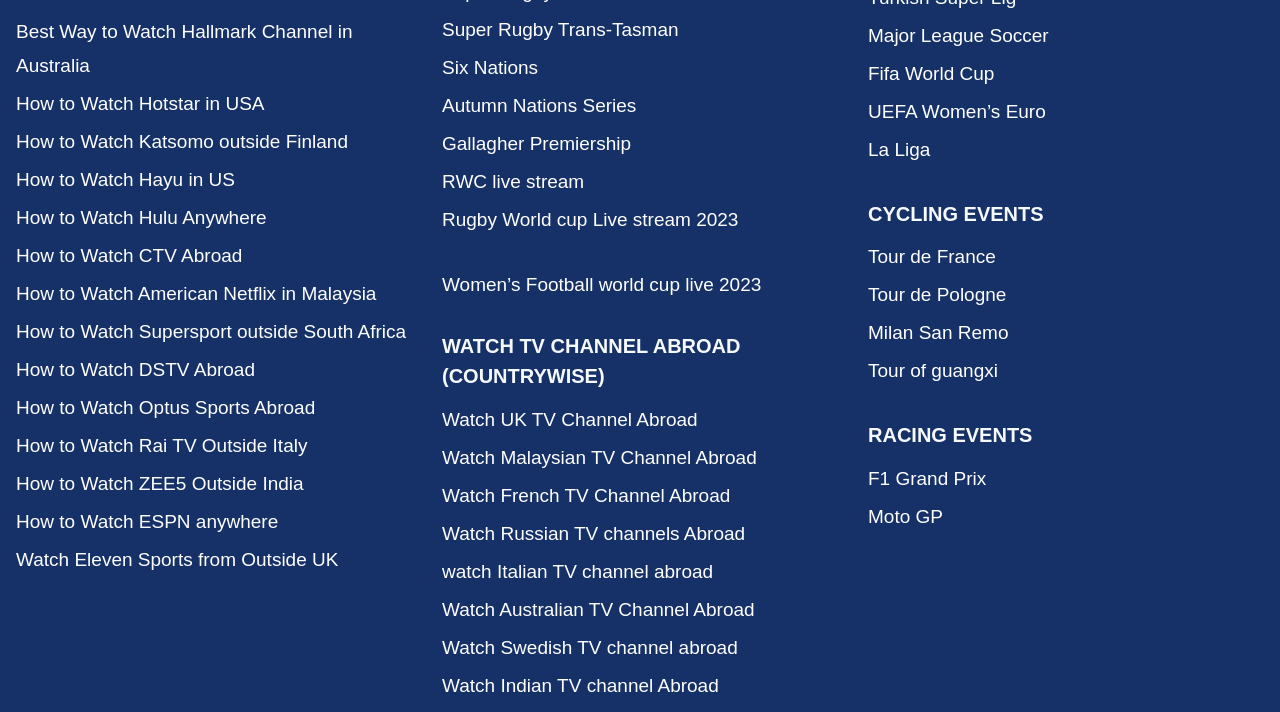Can you specify the bounding box coordinates of the area that needs to be clicked to fulfill the following instruction: "Click on 'Women’s Football world cup live 2023'"?

[0.345, 0.384, 0.595, 0.414]